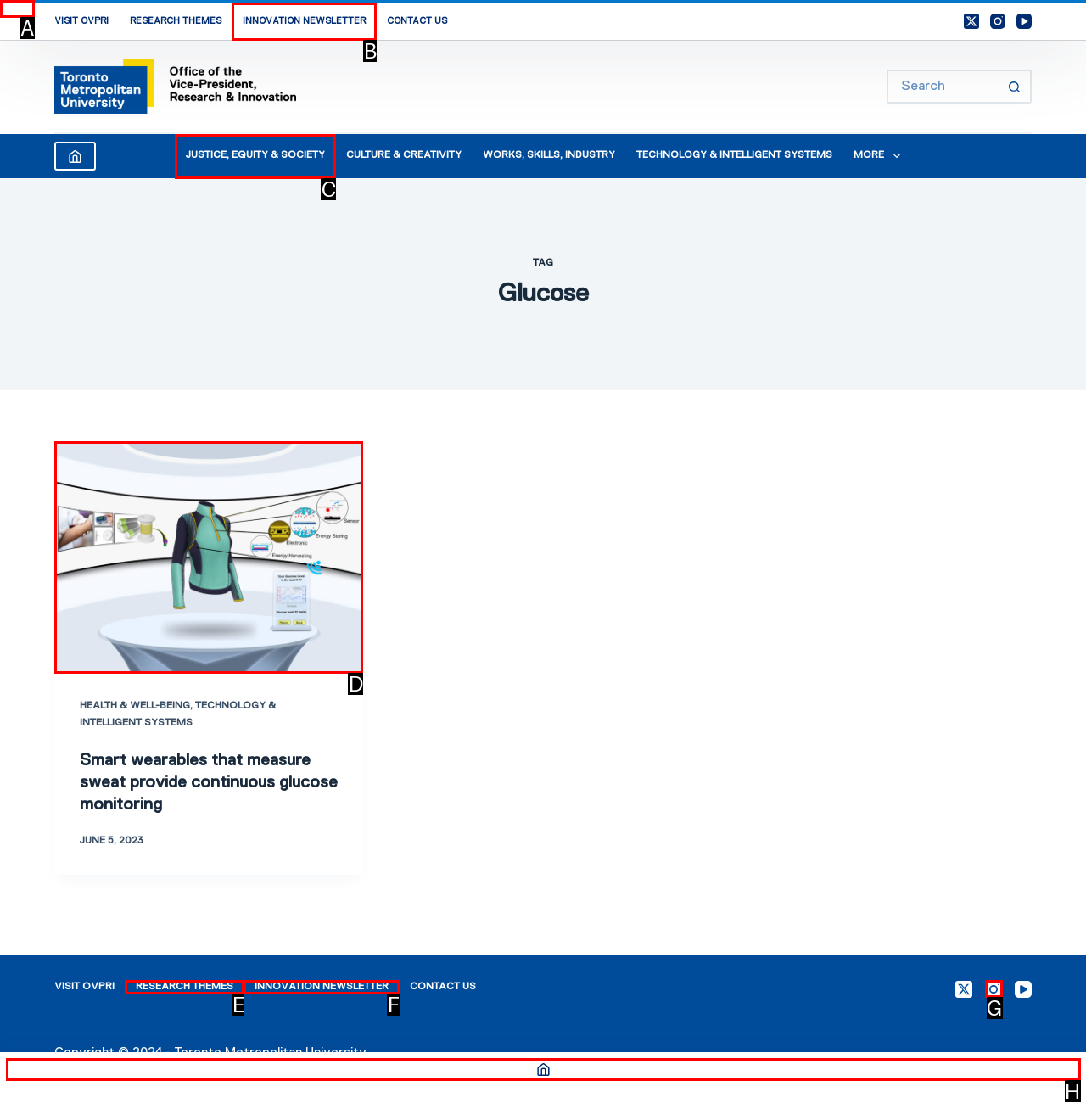Indicate which HTML element you need to click to complete the task: Read the article about smart wearables for glucose monitoring. Provide the letter of the selected option directly.

D